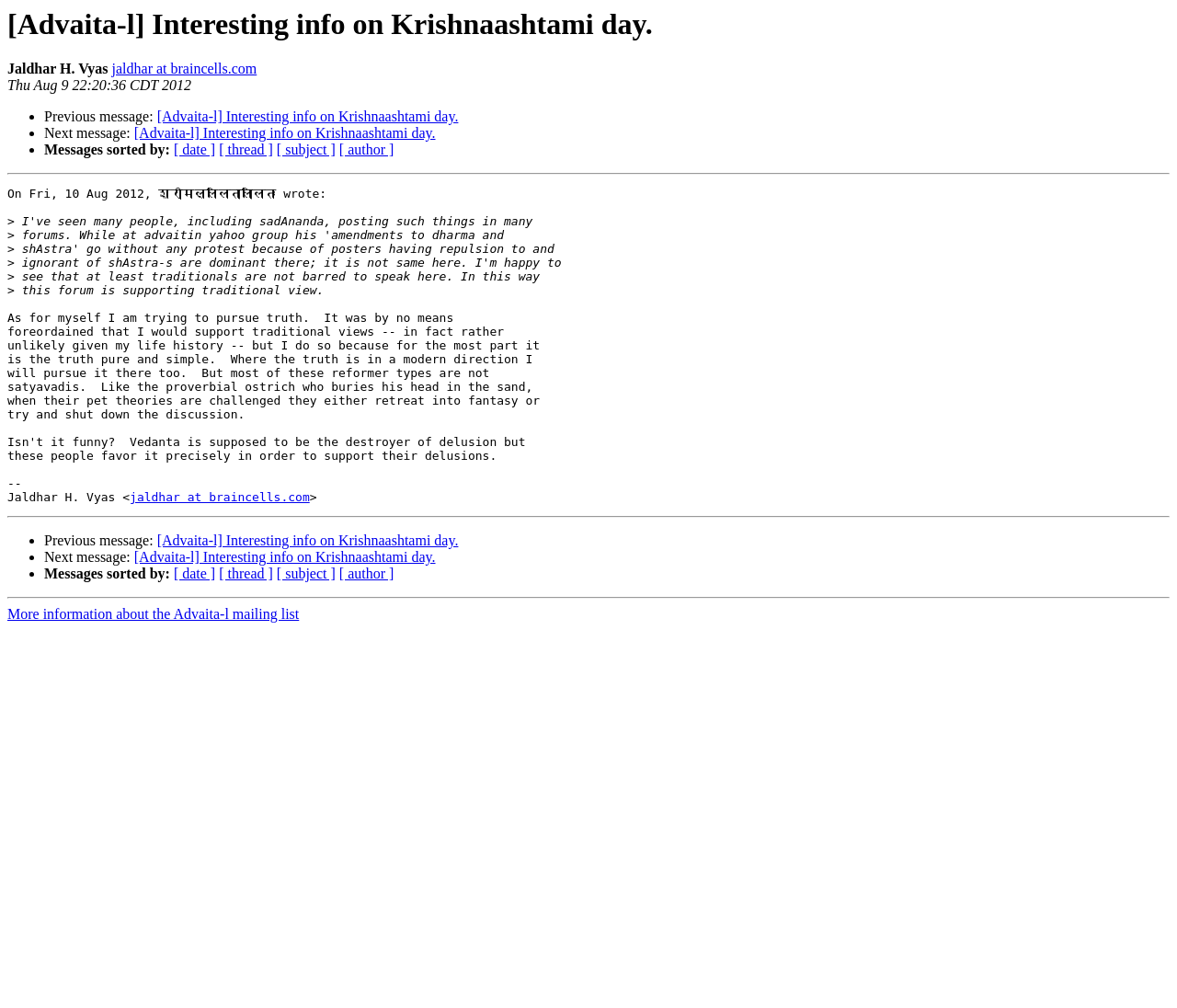Locate the bounding box coordinates of the clickable part needed for the task: "Visit the homepage of Jaldhar H. Vyas".

[0.095, 0.061, 0.218, 0.076]